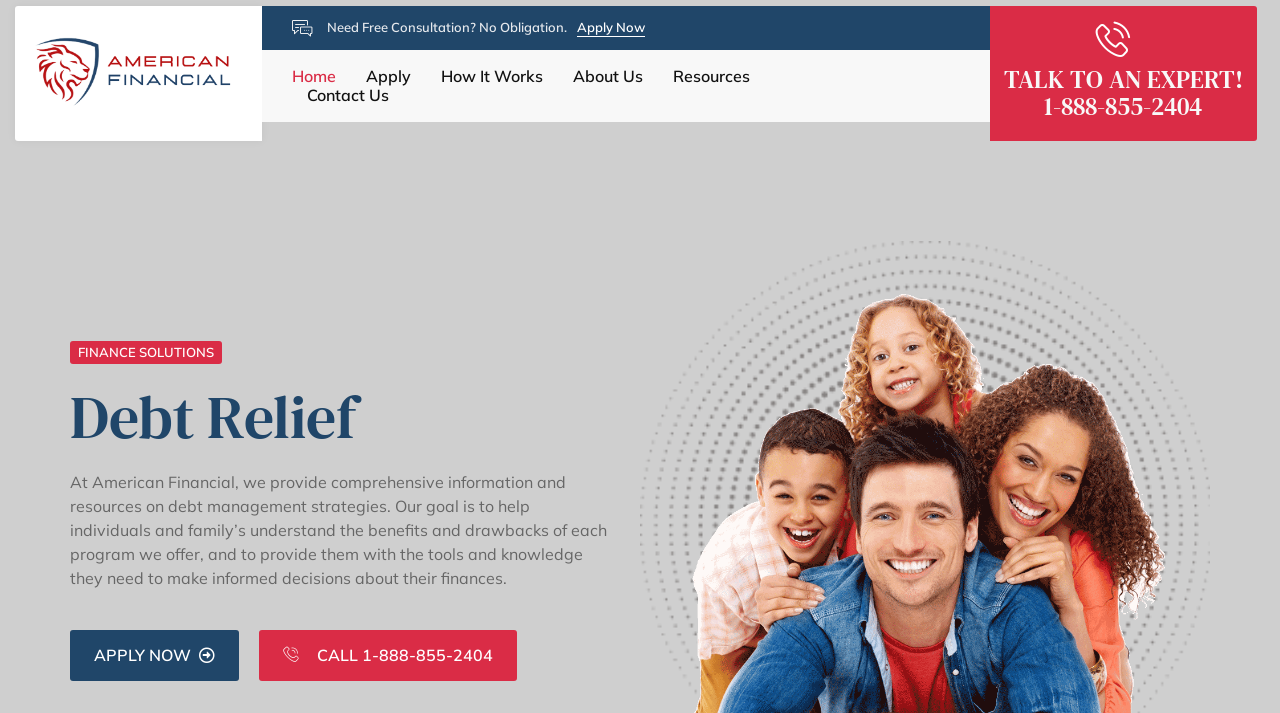Provide a single word or phrase to answer the given question: 
What is the text of the first link on the webpage?

No Obligation